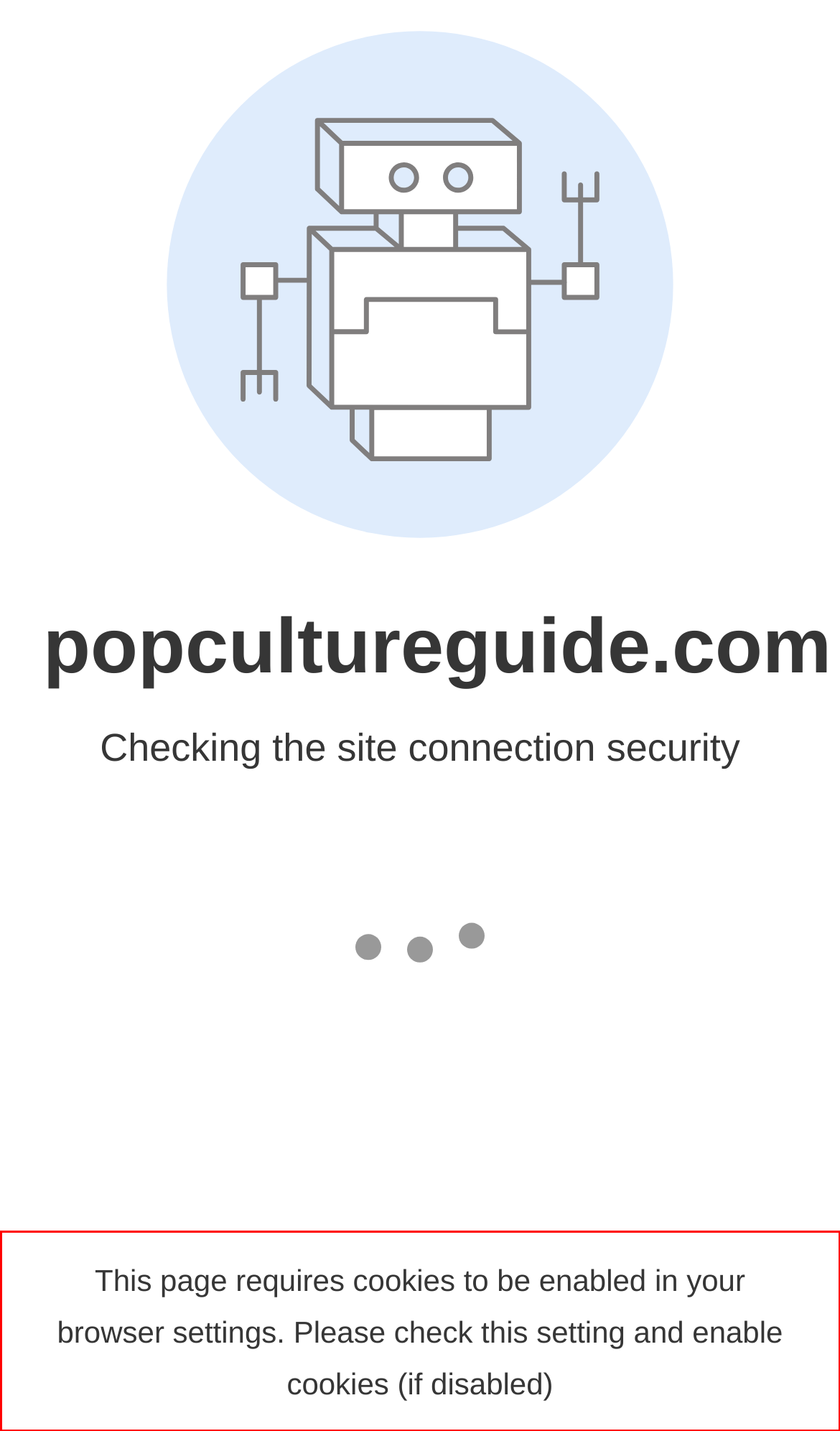Please perform OCR on the text within the red rectangle in the webpage screenshot and return the text content.

This page requires cookies to be enabled in your browser settings. Please check this setting and enable cookies (if disabled)